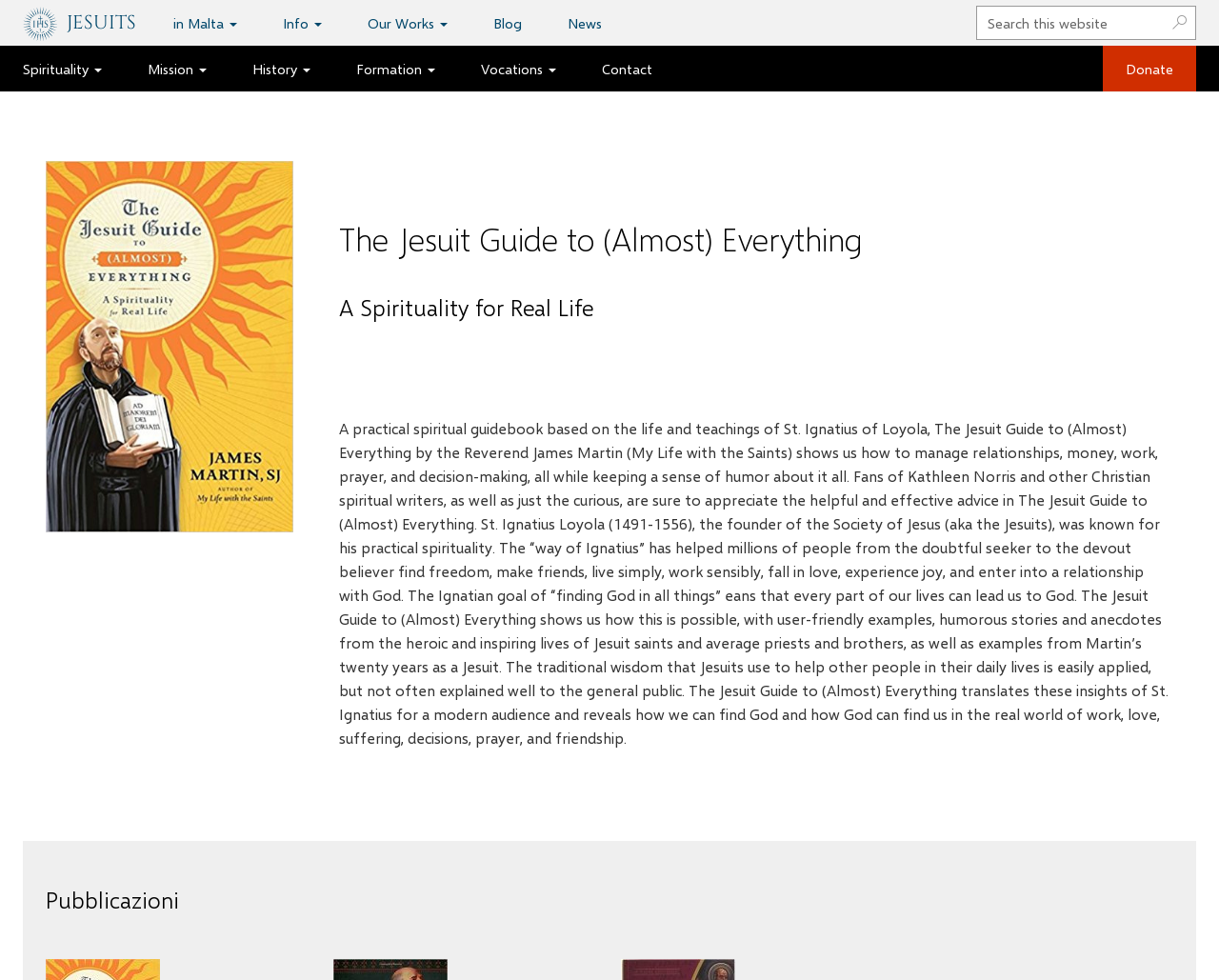What is the name of the book?
Refer to the screenshot and answer in one word or phrase.

The Jesuit Guide to (Almost) Everything